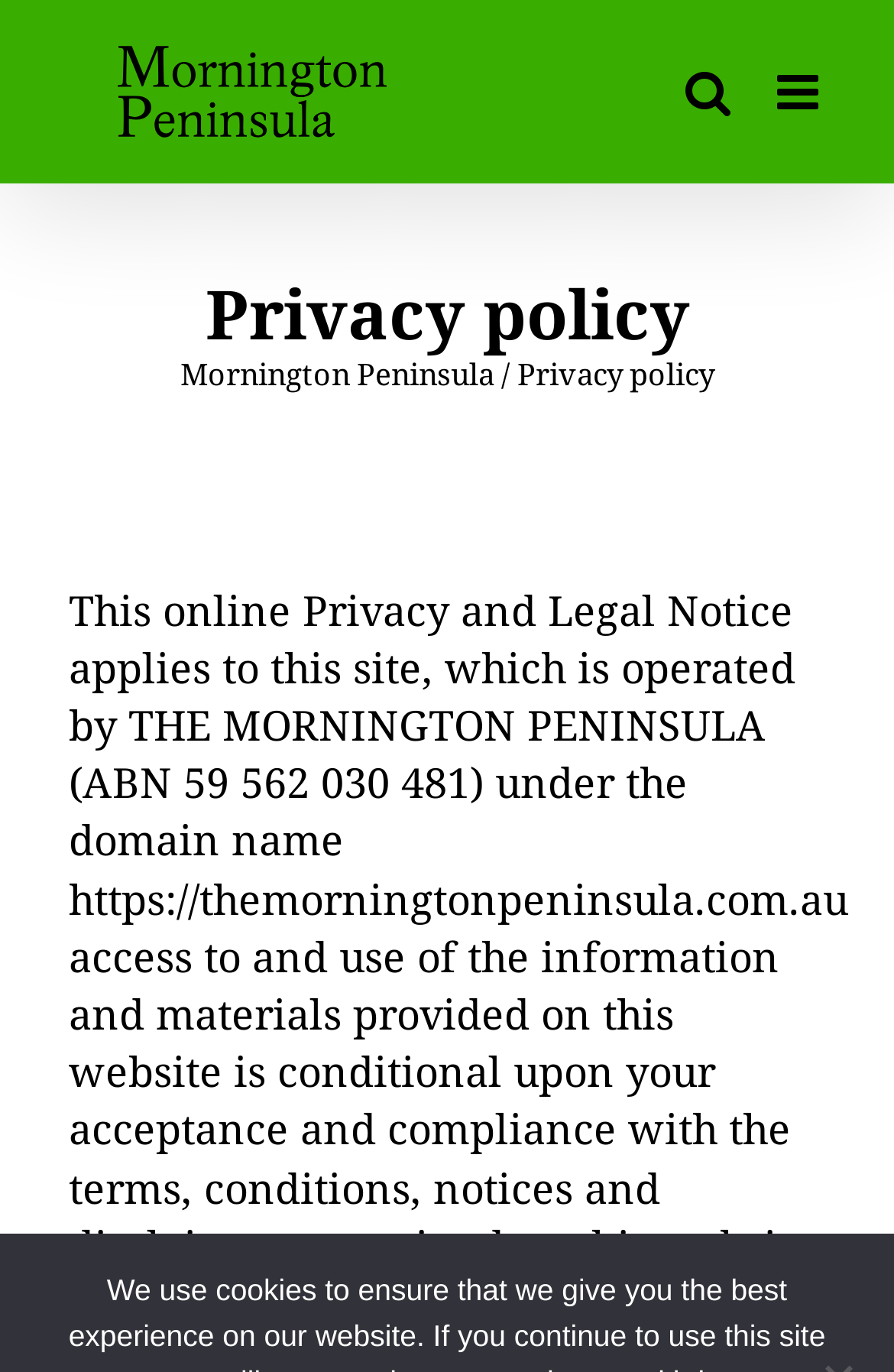What is the logo of the website?
Use the information from the image to give a detailed answer to the question.

The answer can be found in the top-left corner of the page, where the Mornington Peninsula Logo is displayed as an image, which is also a link.